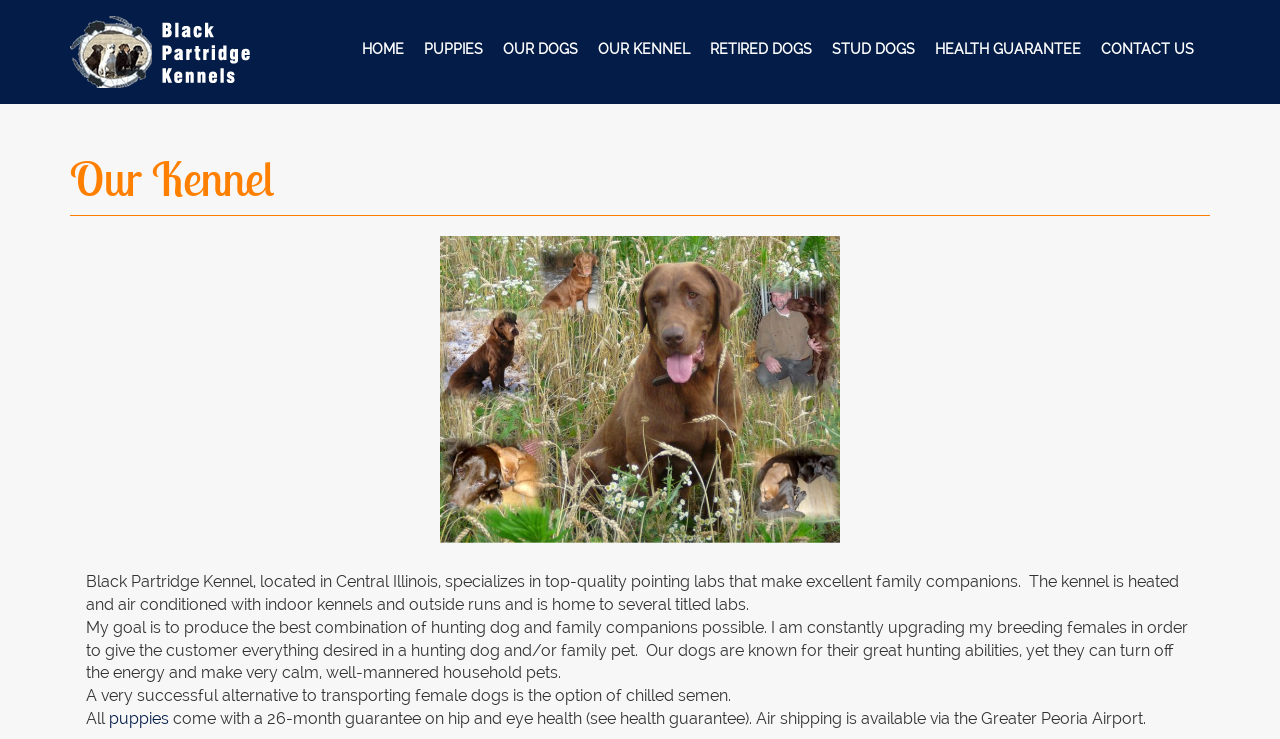What is the goal of the kennel owner?
Could you answer the question in a detailed manner, providing as much information as possible?

Based on the webpage content, specifically the StaticText element with the text 'My goal is to produce the best combination of hunting dog and family companions possible.', it is clear that the goal of the kennel owner is to produce the best combination of hunting dog and family companion.